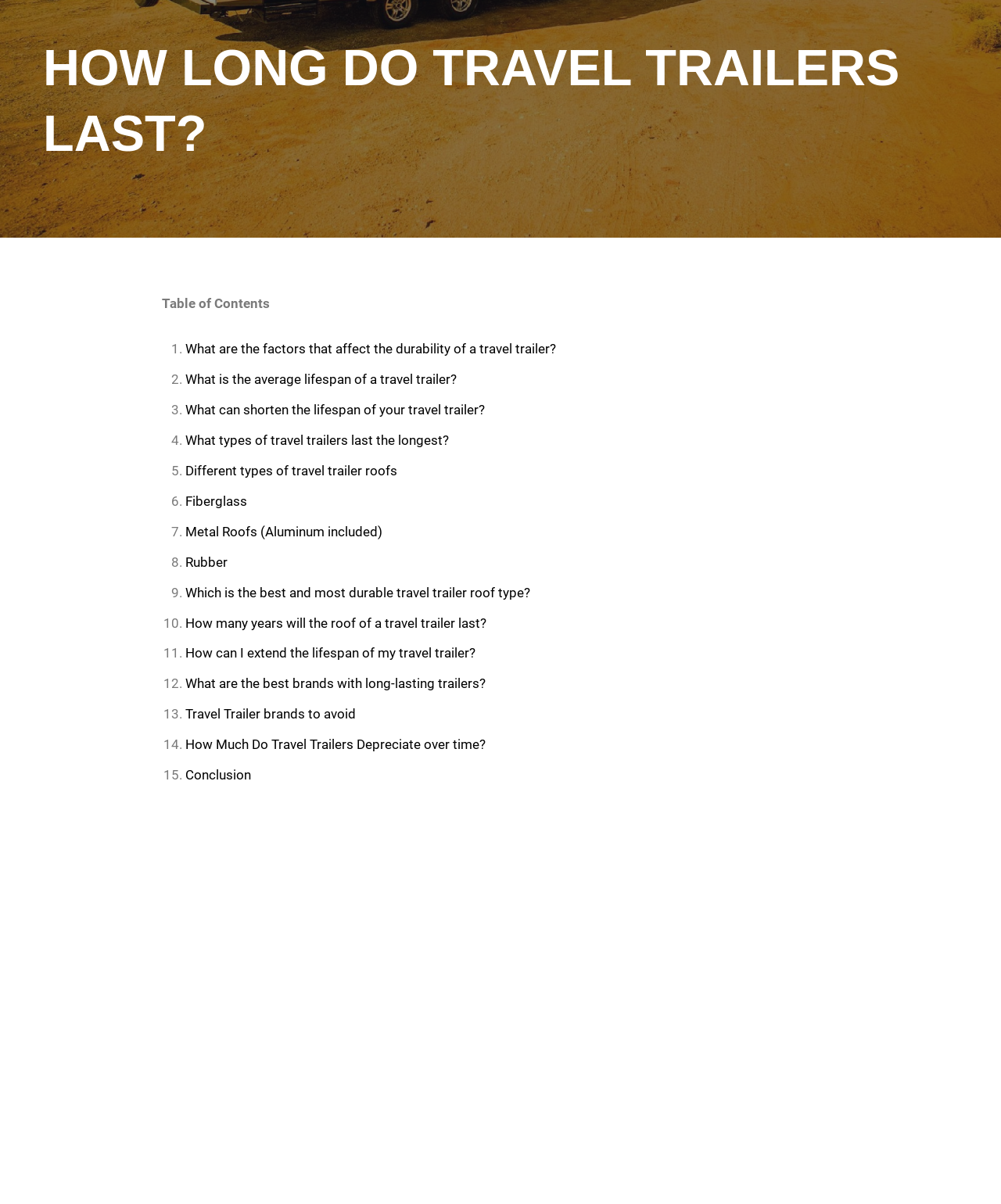Given the element description Fiberglass, identify the bounding box coordinates for the UI element on the webpage screenshot. The format should be (top-left x, top-left y, bottom-right x, bottom-right y), with values between 0 and 1.

[0.185, 0.41, 0.246, 0.423]